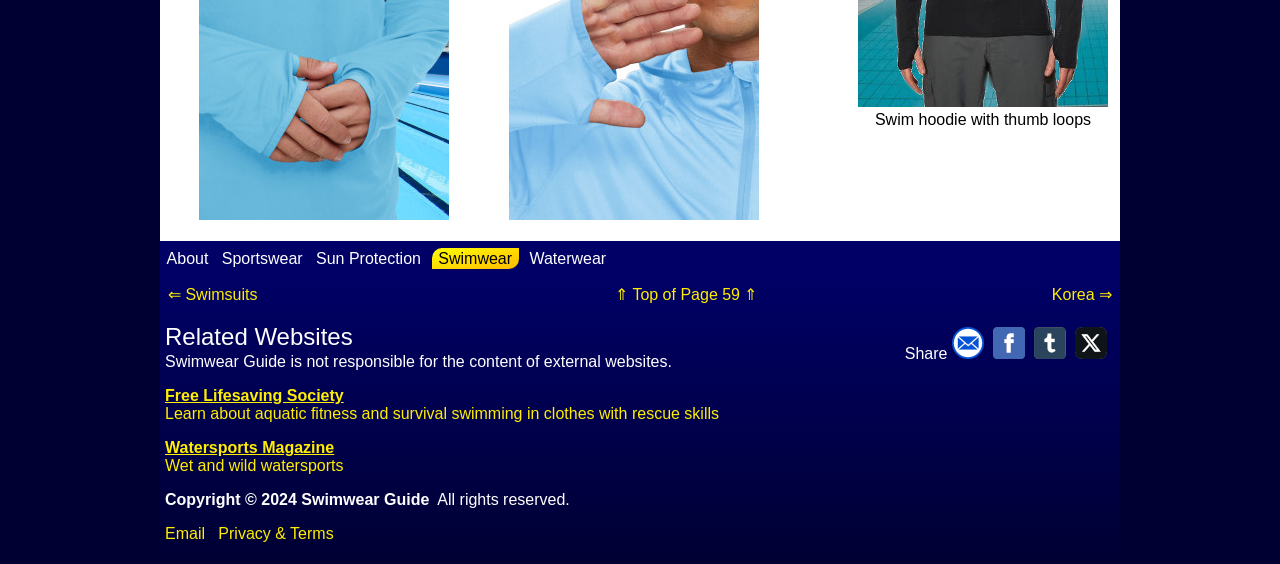Determine the bounding box coordinates for the area that should be clicked to carry out the following instruction: "Visit Free Lifesaving Society website".

[0.129, 0.686, 0.562, 0.748]